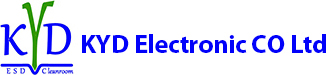What is the focus of KYD Electronic CO., Ltd?
Answer the question with a detailed and thorough explanation.

The tagline 'ESD Classroom' is integrated in a stylized form, suggesting the company's focus on electrostatic discharge (ESD) solutions and education.